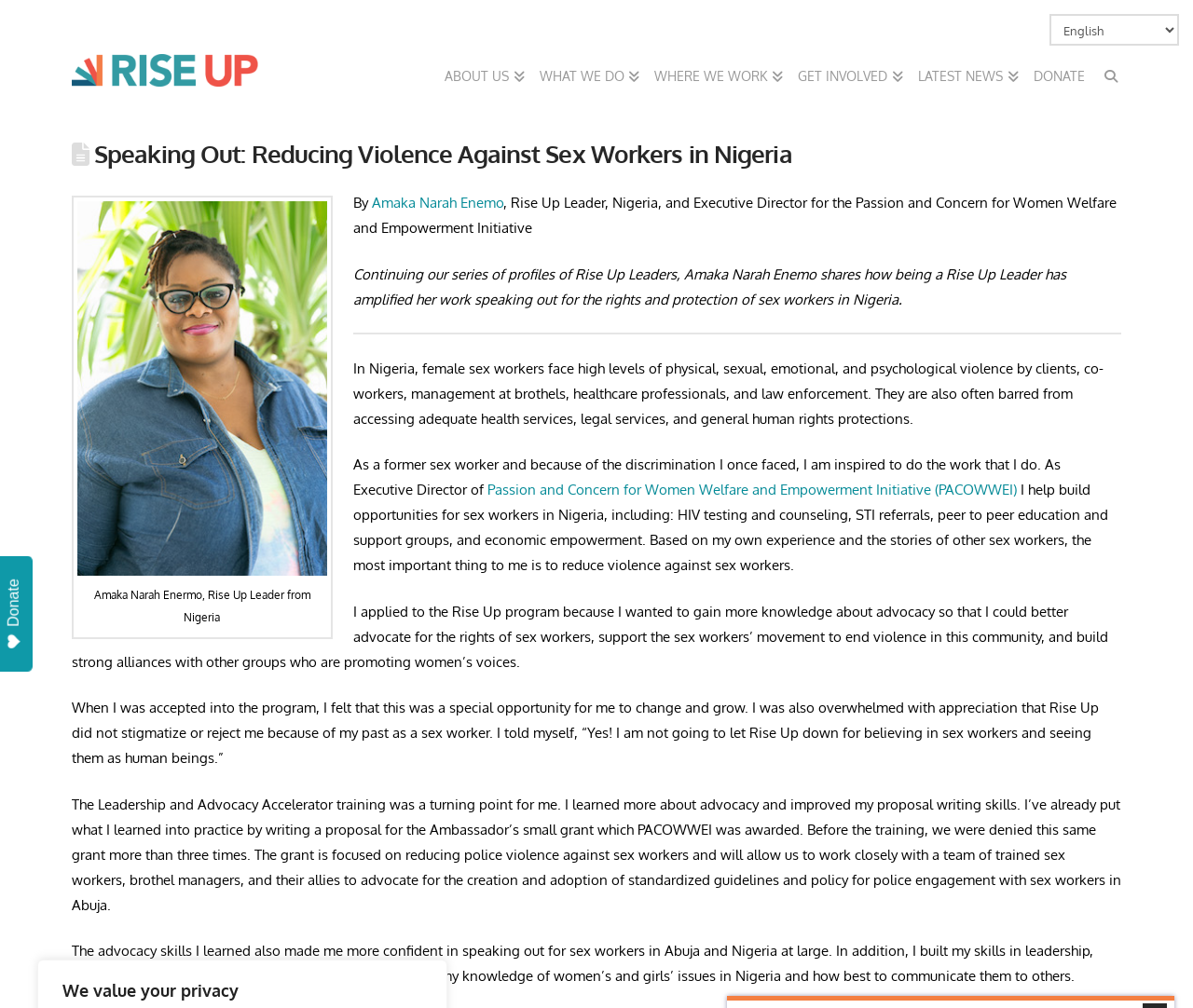Please answer the following question as detailed as possible based on the image: 
What is the name of the organization led by Amaka Narah Enemo?

I found this answer by reading the text on the webpage, specifically the sentence 'As Executive Director of Passion and Concern for Women Welfare and Empowerment Initiative (PACOWWEI) I help build opportunities for sex workers in Nigeria...' which indicates that Amaka Narah Enemo is the Executive Director of this organization.